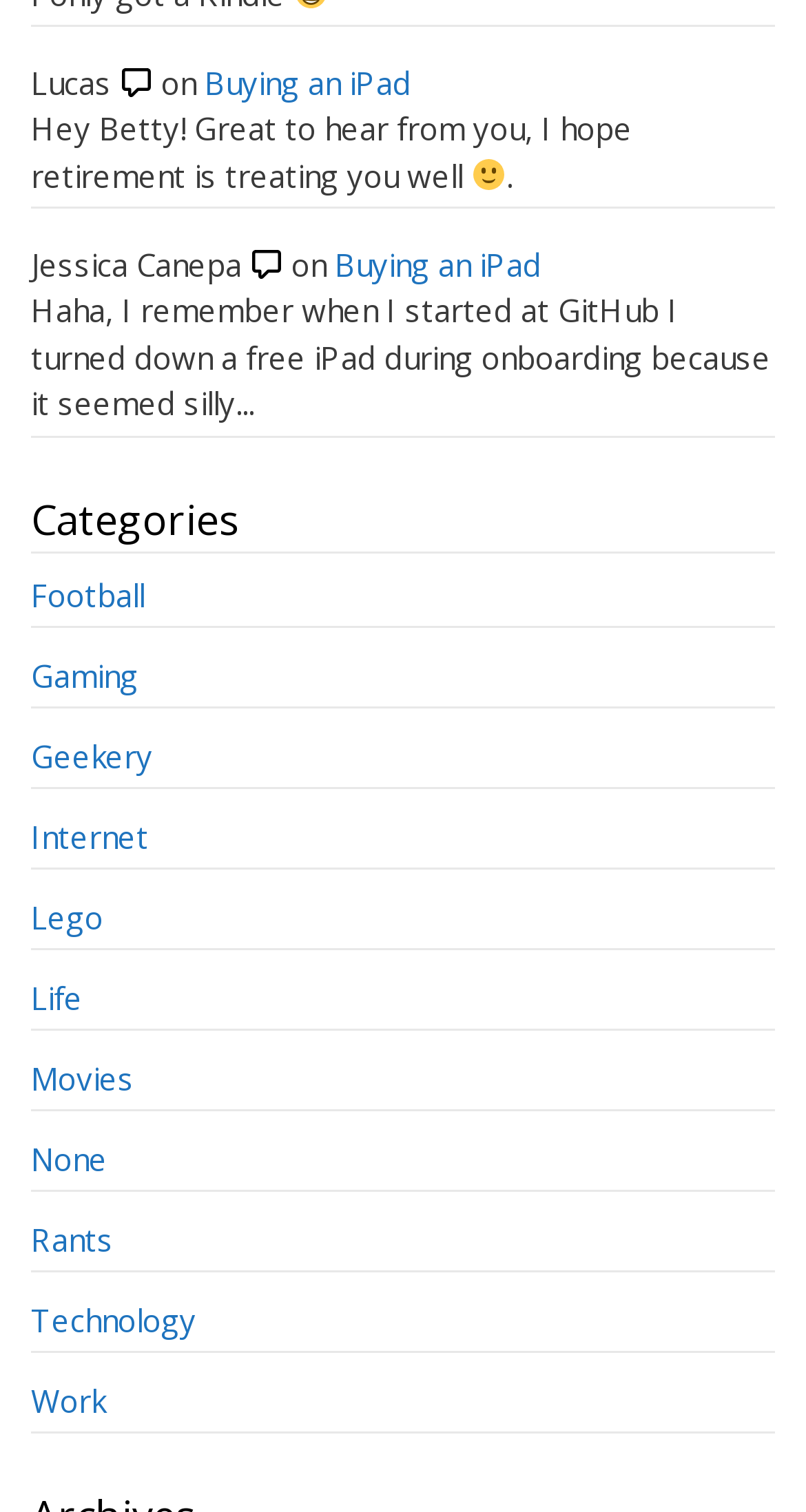What is the name of the person mentioned at the top?
Based on the image, answer the question with as much detail as possible.

The name 'Lucas' is mentioned at the top of the webpage, which suggests that it might be the name of the person who wrote the content or is being referred to.